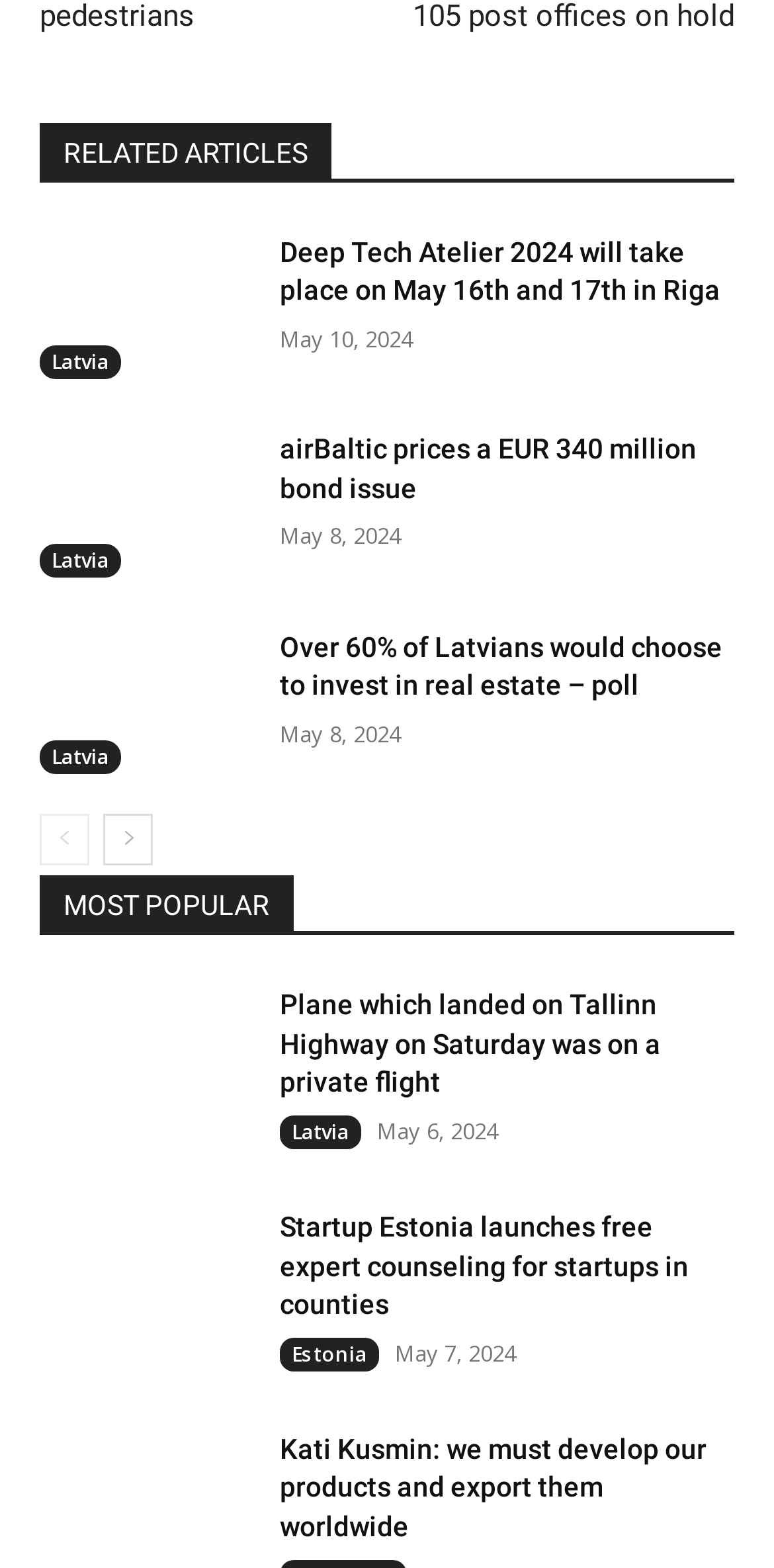Identify the bounding box coordinates of the element to click to follow this instruction: 'Read about 'airBaltic prices a EUR 340 million bond issue''. Ensure the coordinates are four float values between 0 and 1, provided as [left, top, right, bottom].

[0.362, 0.275, 0.949, 0.325]